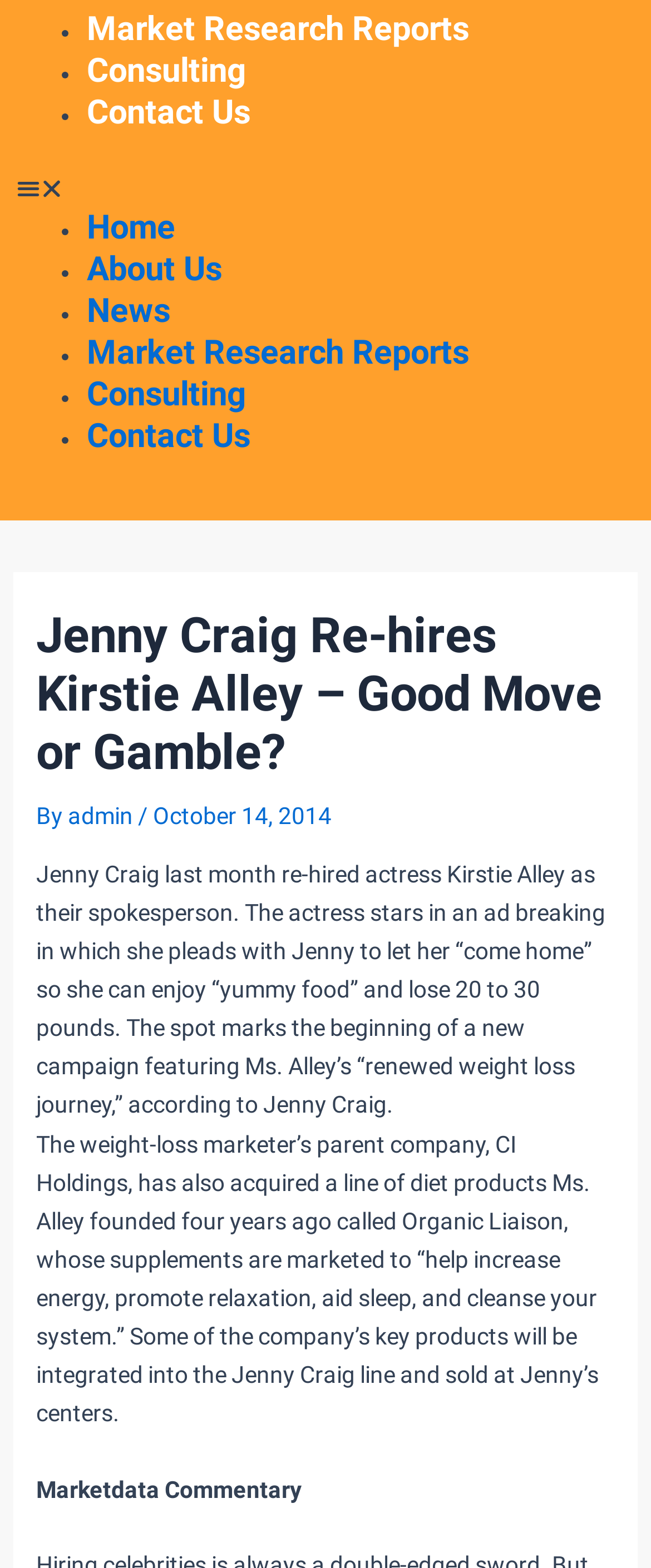Give the bounding box coordinates for this UI element: "admin". The coordinates should be four float numbers between 0 and 1, arranged as [left, top, right, bottom].

[0.104, 0.511, 0.212, 0.528]